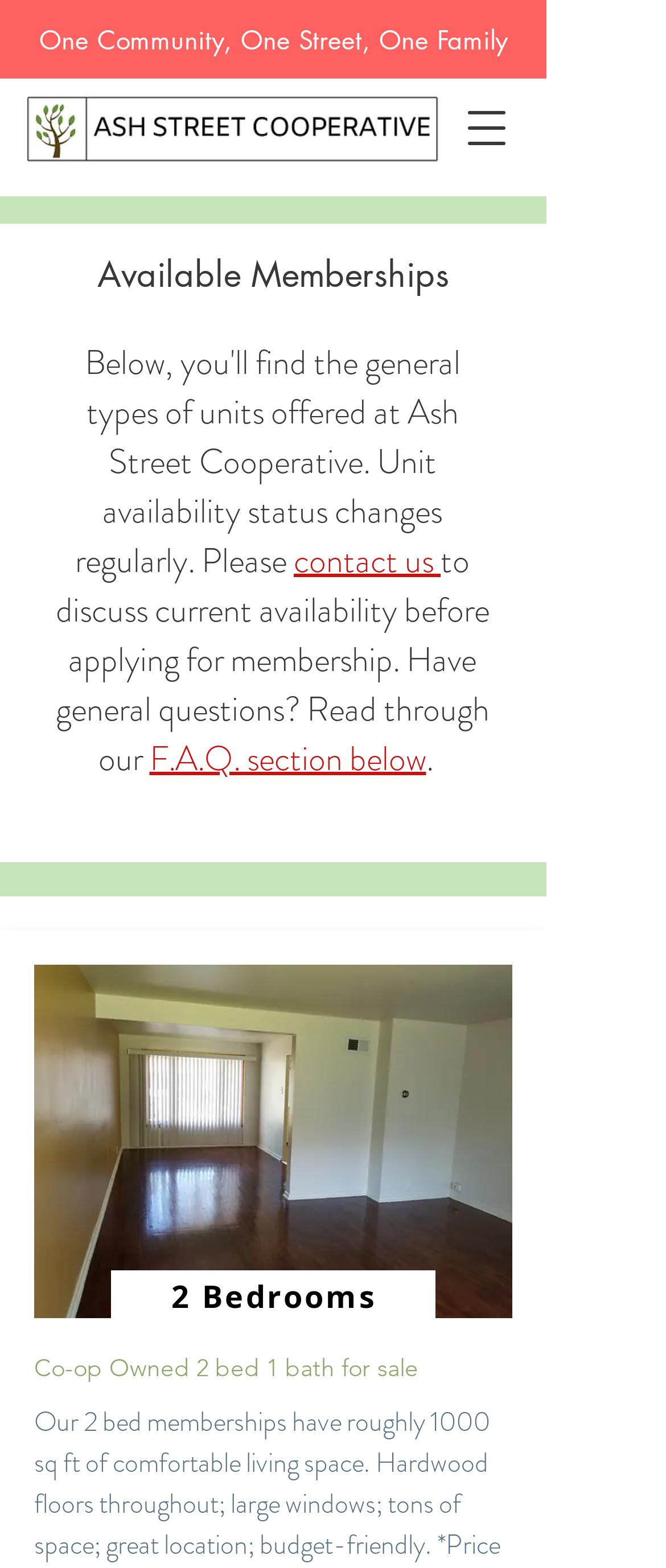Using the image as a reference, answer the following question in as much detail as possible:
What is the name of the cooperative?

I inferred this answer by looking at the logo image description 'logo of Ash Street Cooperative' and the root element 'Available Homes | Ash Street Cooperative | Park Forest Housing Coop', which suggests that the cooperative's name is Ash Street Cooperative.